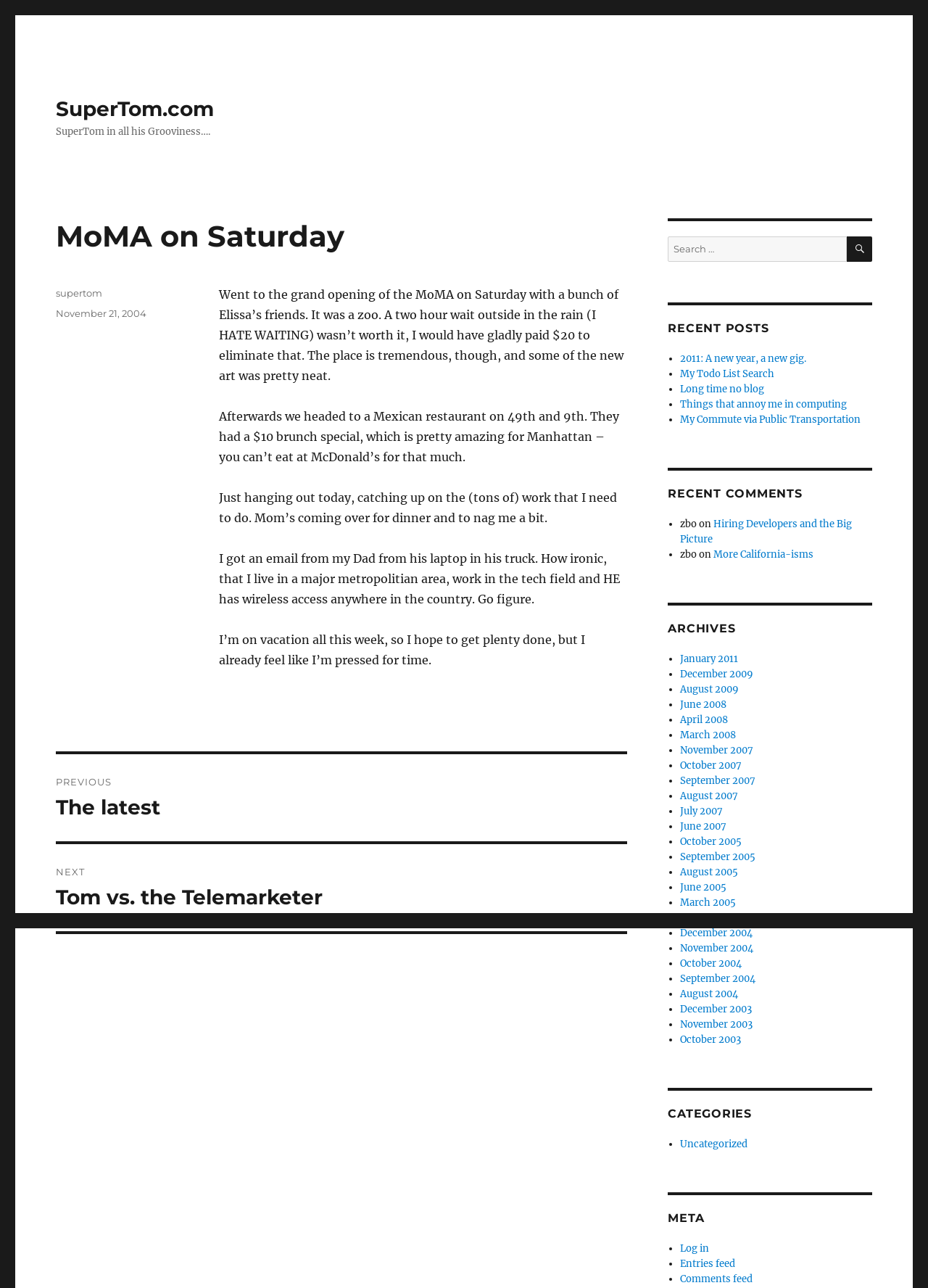What is the author of the post?
Answer the question using a single word or phrase, according to the image.

SuperTom